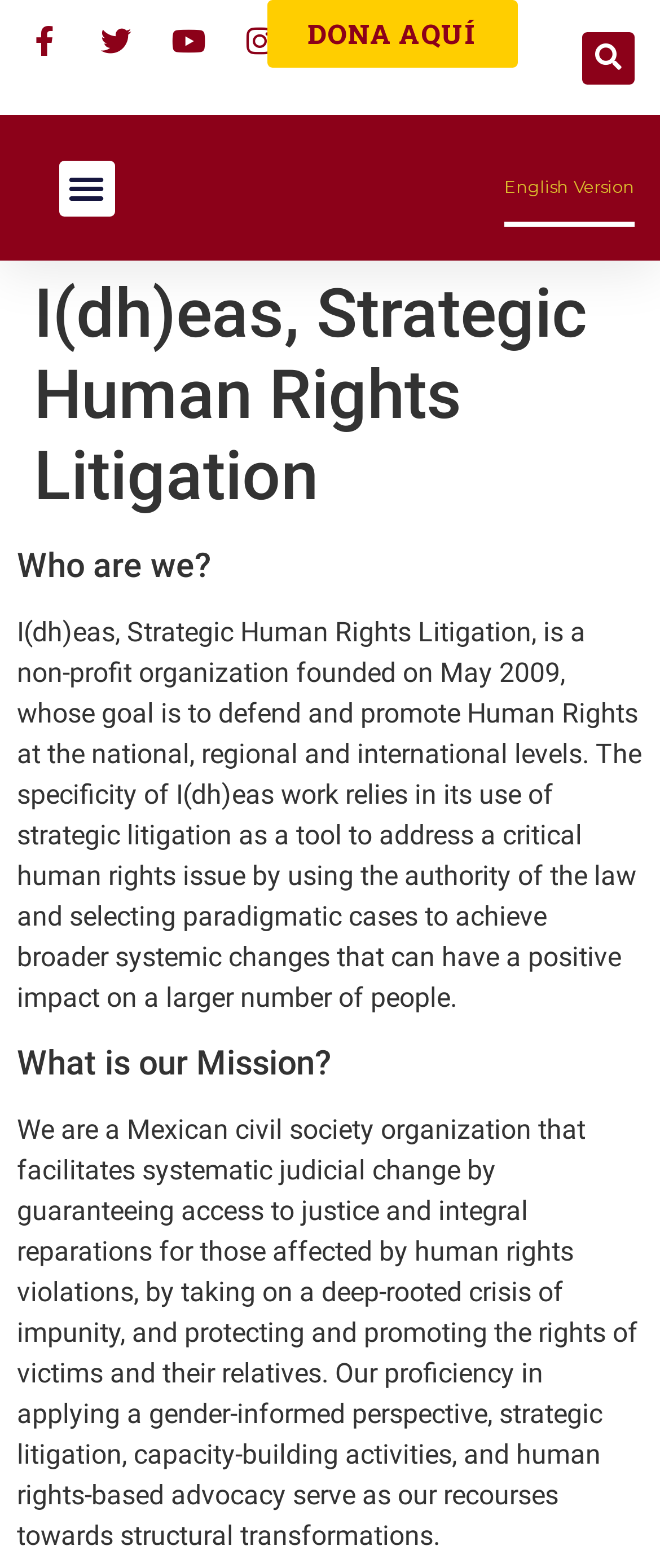What is the purpose of the 'Buscar' button?
Look at the screenshot and respond with one word or a short phrase.

Search